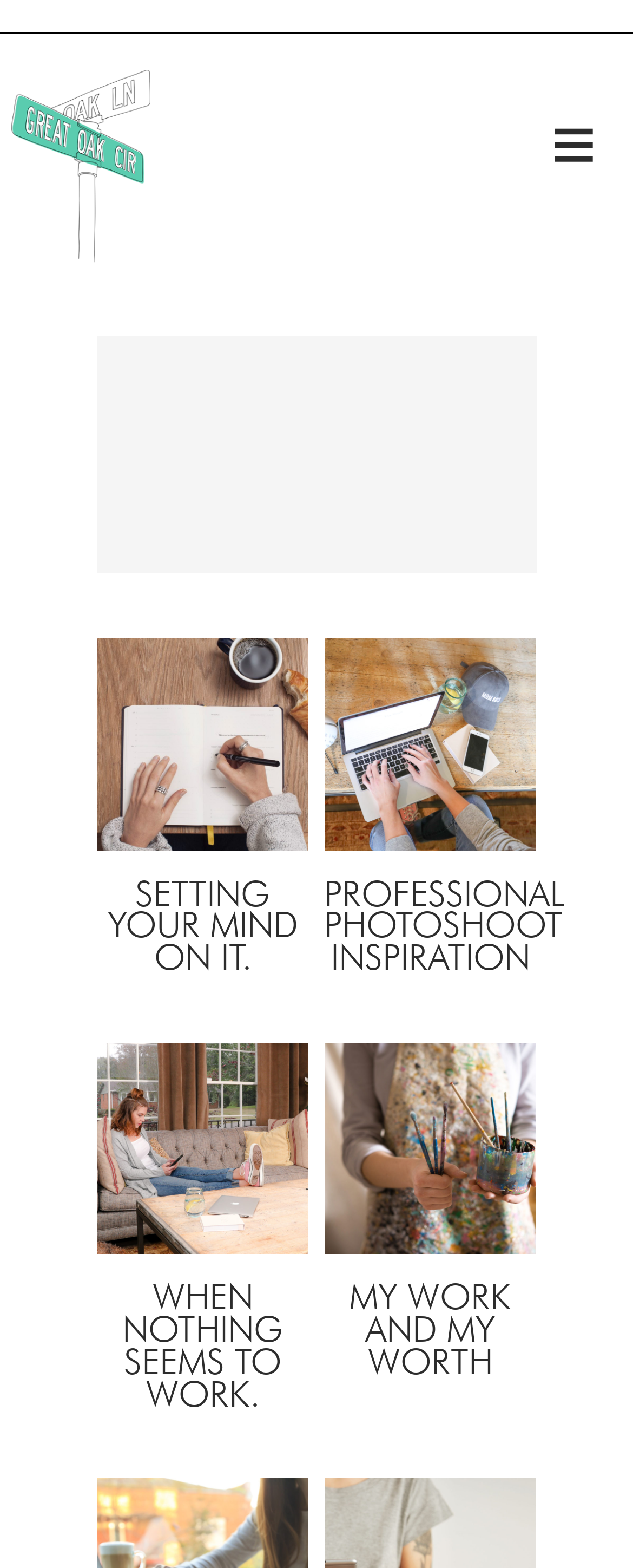Can you find the bounding box coordinates for the UI element given this description: "My work and my worth"? Provide the coordinates as four float numbers between 0 and 1: [left, top, right, bottom].

[0.552, 0.817, 0.808, 0.88]